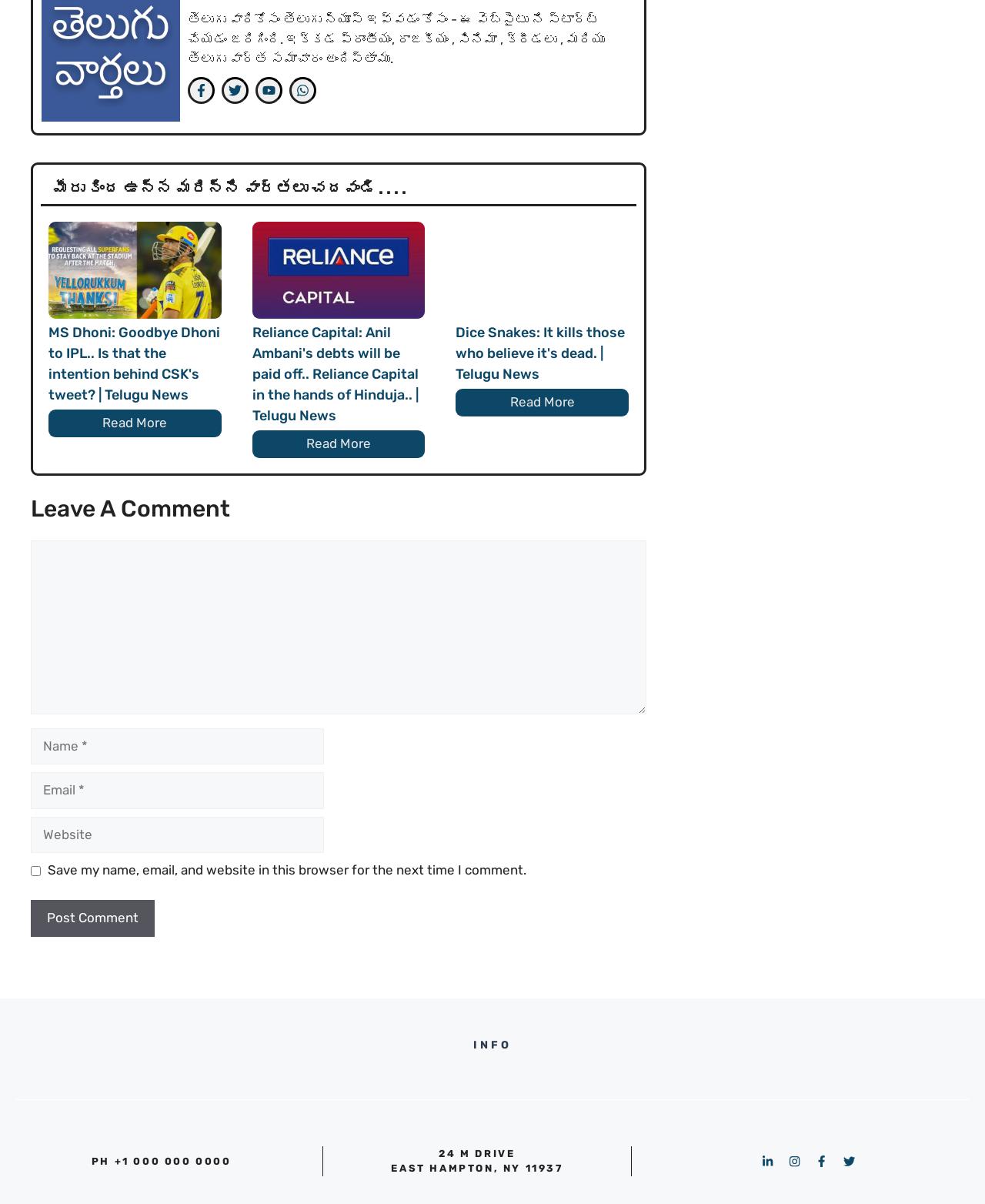How many social media links are provided?
Look at the screenshot and provide an in-depth answer.

In the footer section of the webpage, there are four social media links provided, allowing users to connect with the website on various social media platforms.